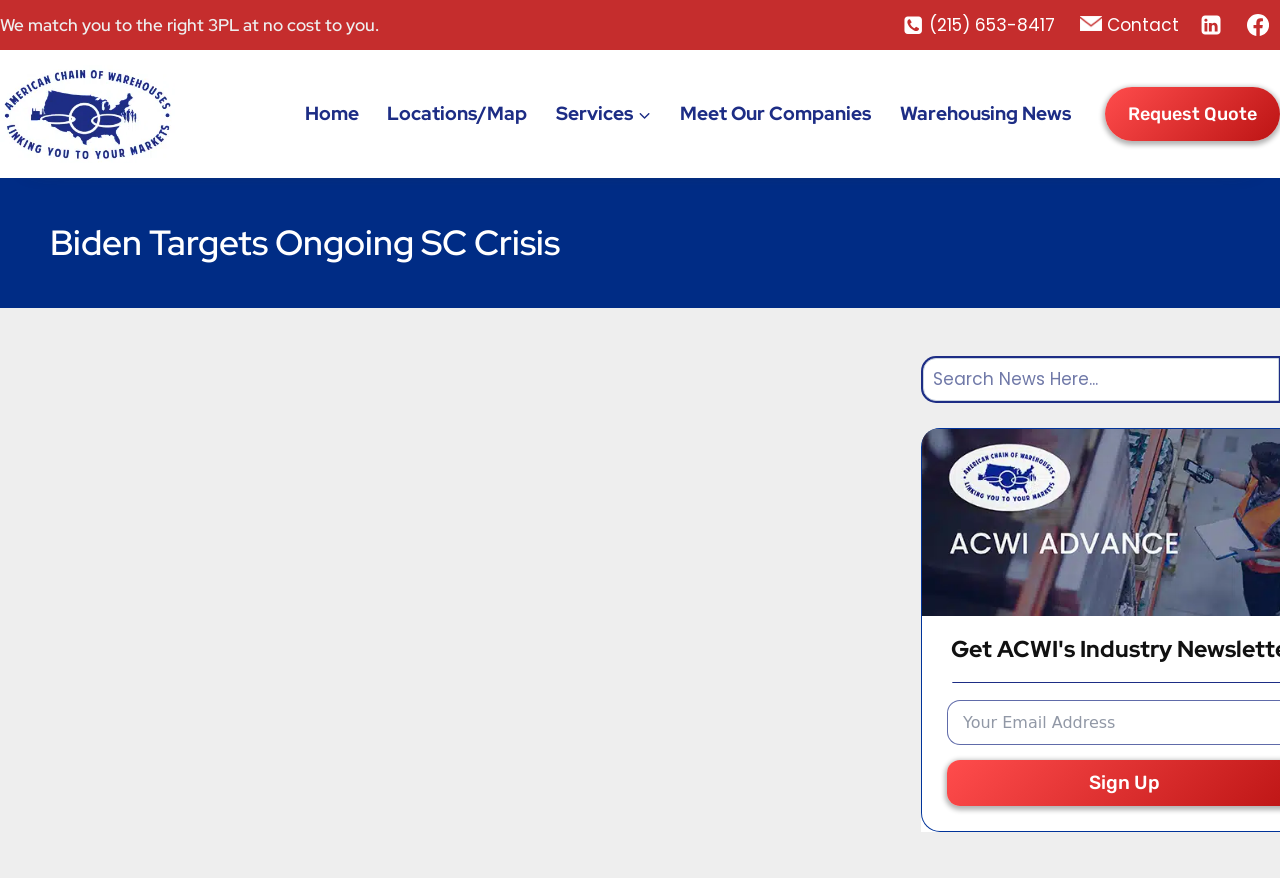Please identify the bounding box coordinates of the clickable area that will fulfill the following instruction: "visit the linkedin page". The coordinates should be in the format of four float numbers between 0 and 1, i.e., [left, top, right, bottom].

[0.929, 0.003, 0.964, 0.054]